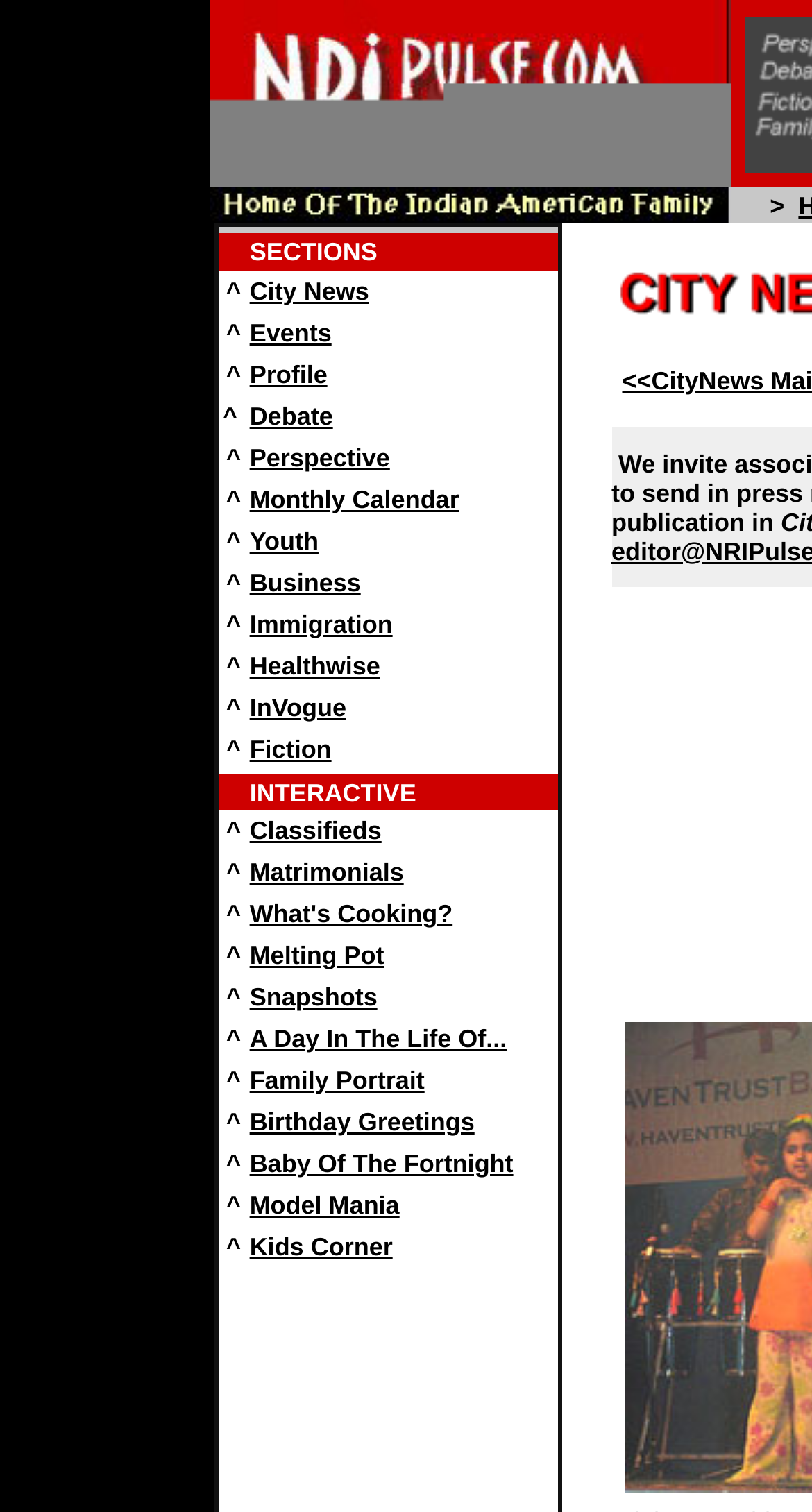Highlight the bounding box coordinates of the element you need to click to perform the following instruction: "Click on City News."

[0.307, 0.183, 0.454, 0.202]